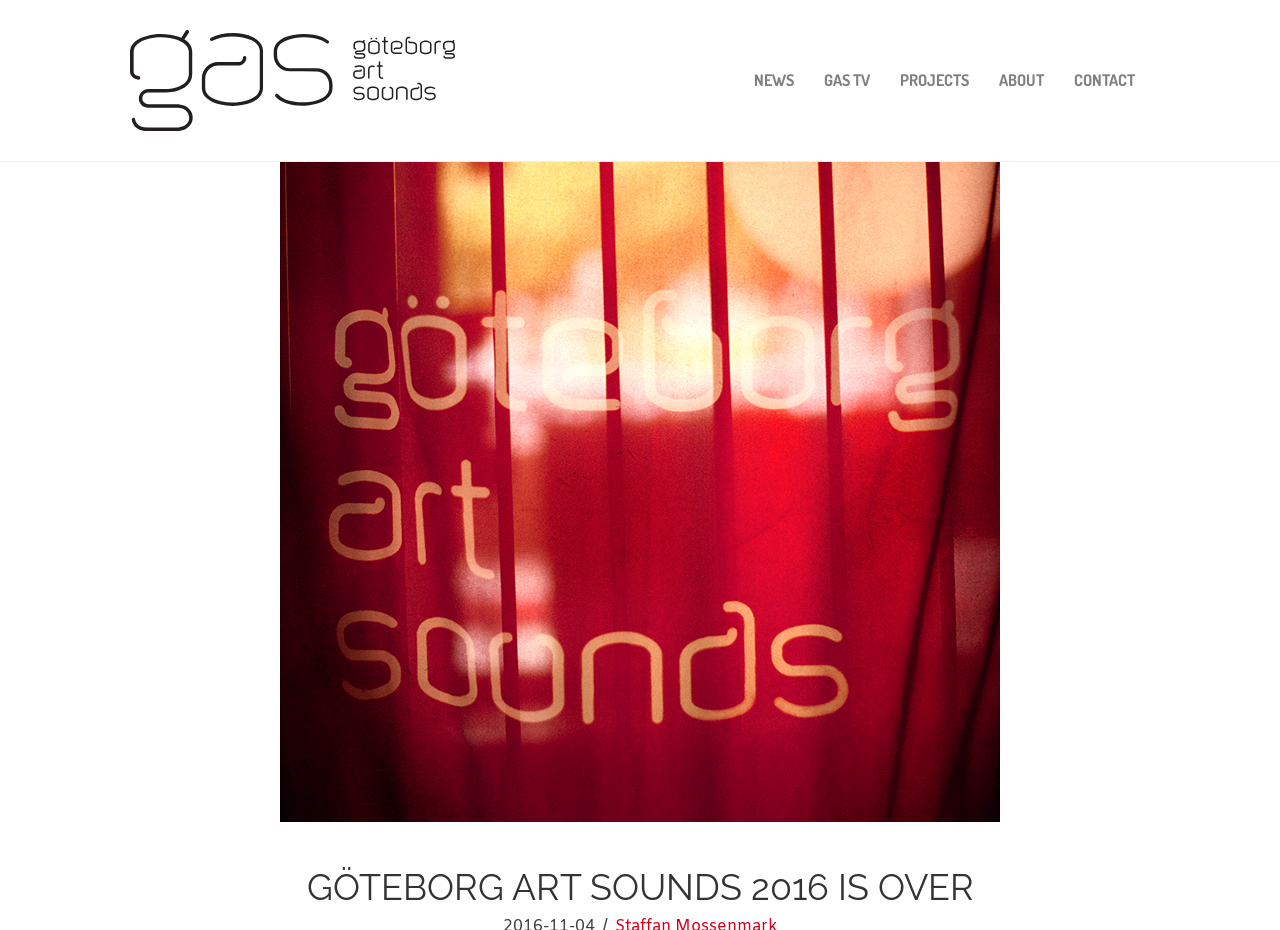What is the status of the 2016 festival?
Refer to the image and give a detailed answer to the question.

The answer can be found by reading the heading element with the text 'GÖTEBORG ART SOUNDS 2016 IS OVER' which is located at the bottom of the page, indicating that the festival has concluded.